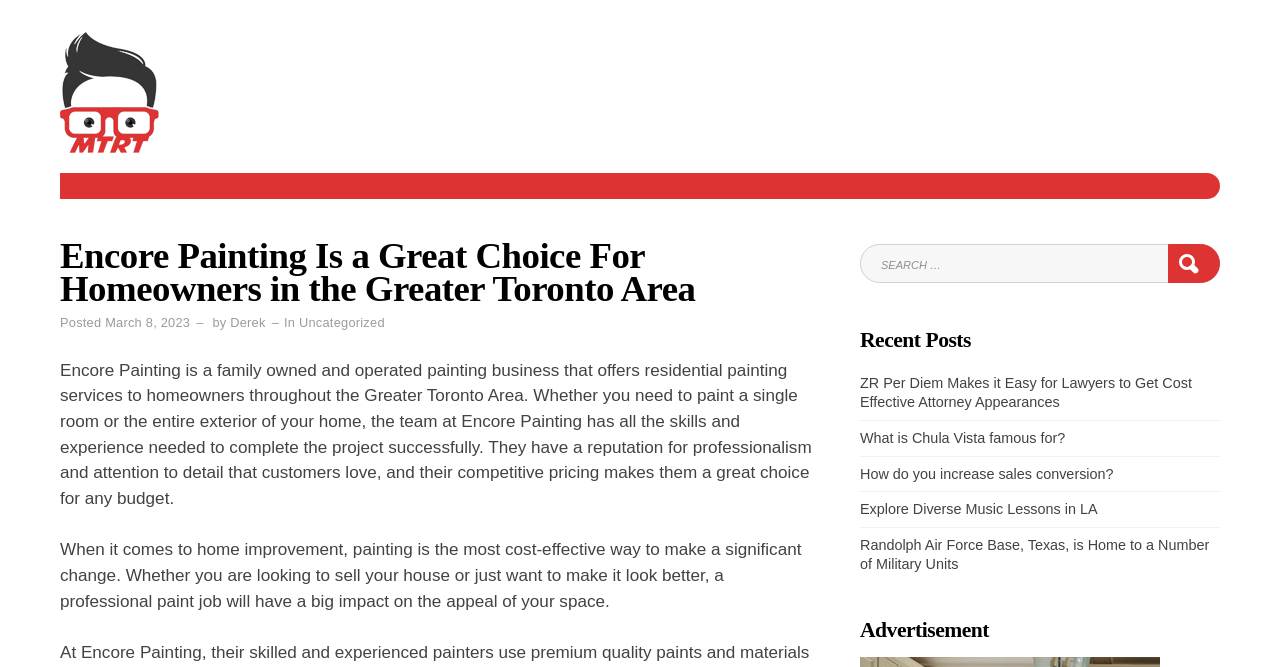Please determine the bounding box coordinates for the element that should be clicked to follow these instructions: "Click the MTRT link".

[0.047, 0.048, 0.124, 0.229]